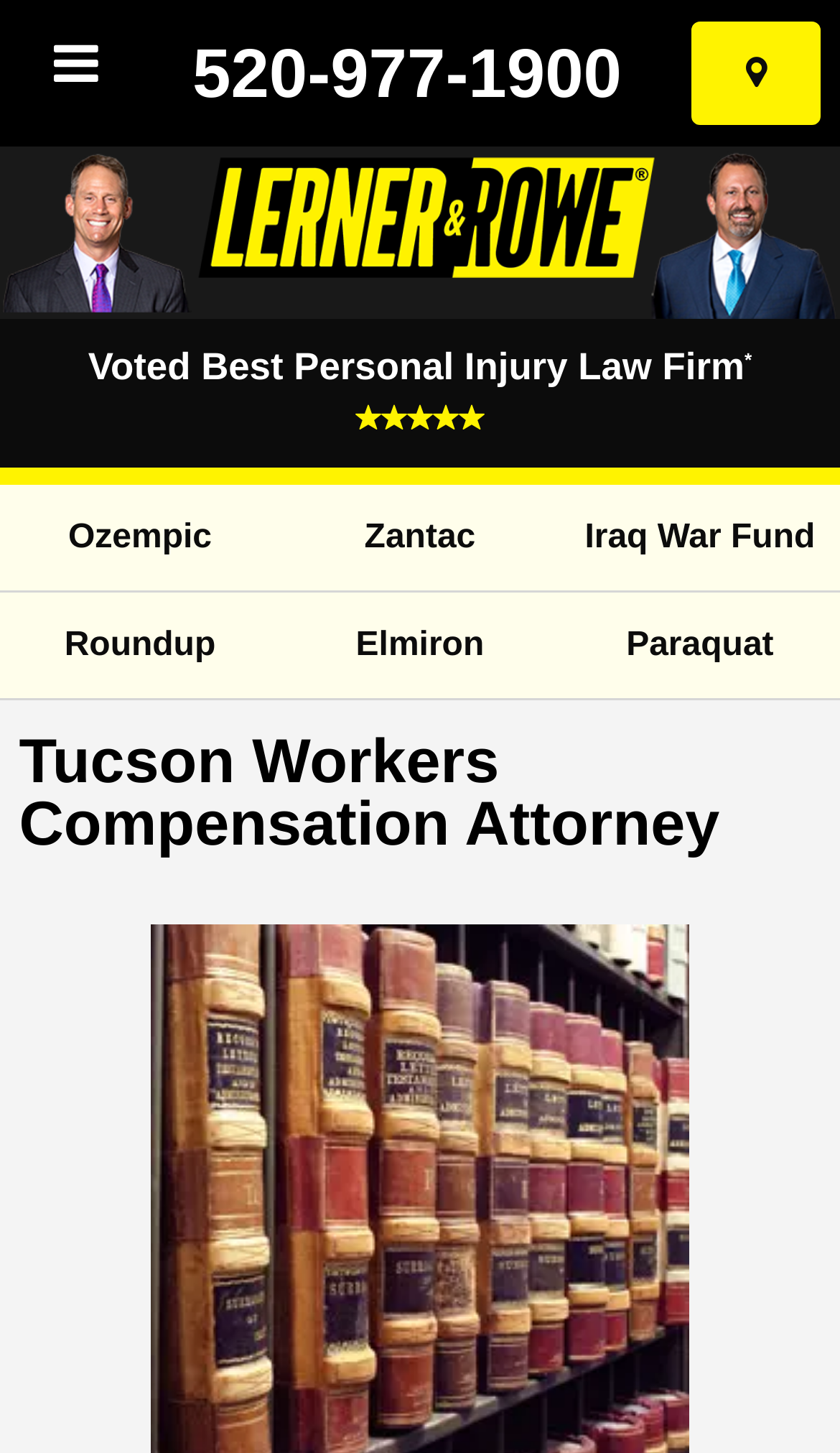Respond with a single word or phrase:
What is the purpose of the 'Select Your City' button?

To select a city